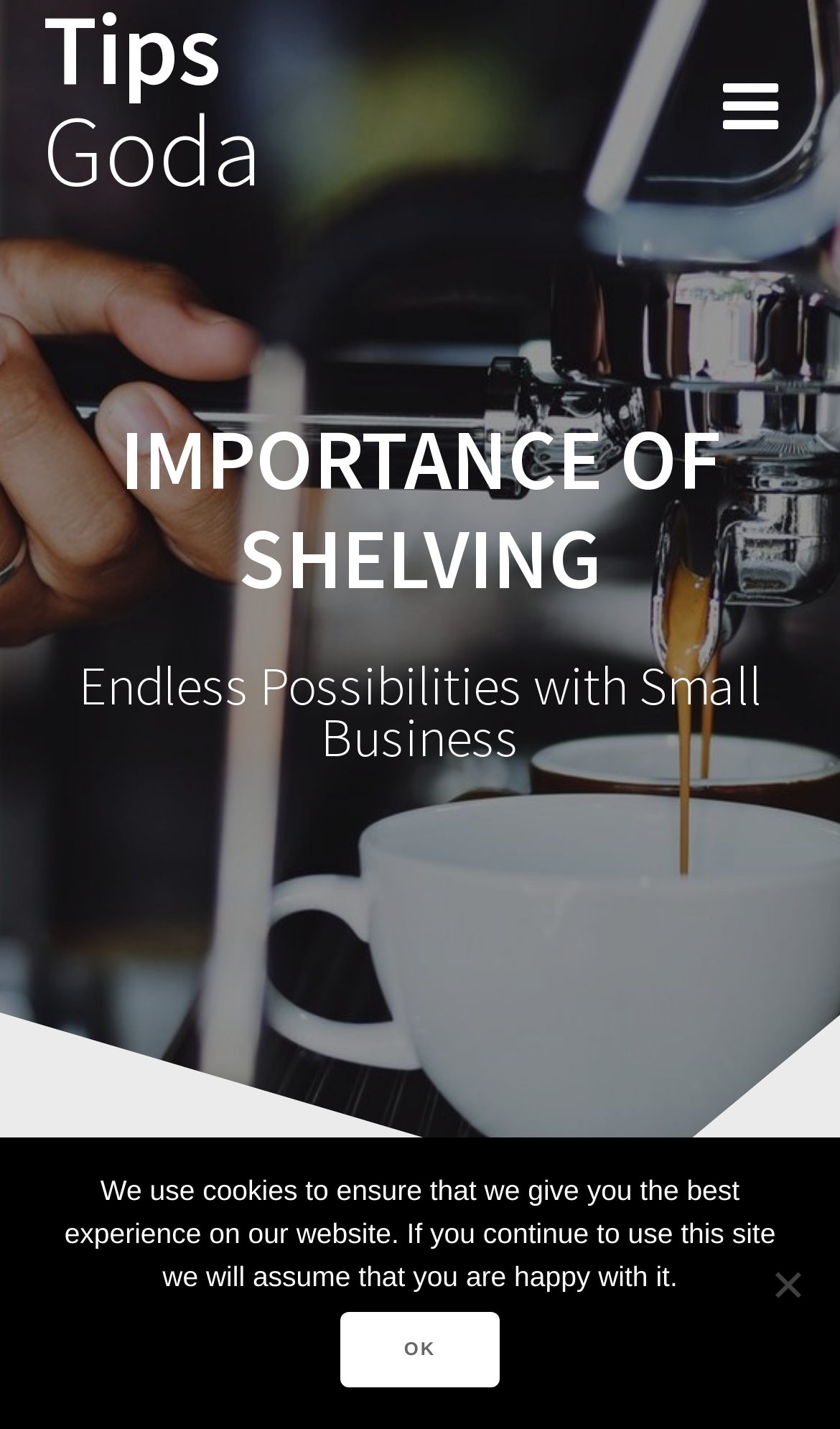What is the category of the article?
Please respond to the question with a detailed and thorough explanation.

Based on the heading 'IMPORTANCE OF SHELVING', it can be inferred that the article is related to shelving, so the category of the article is shelving.